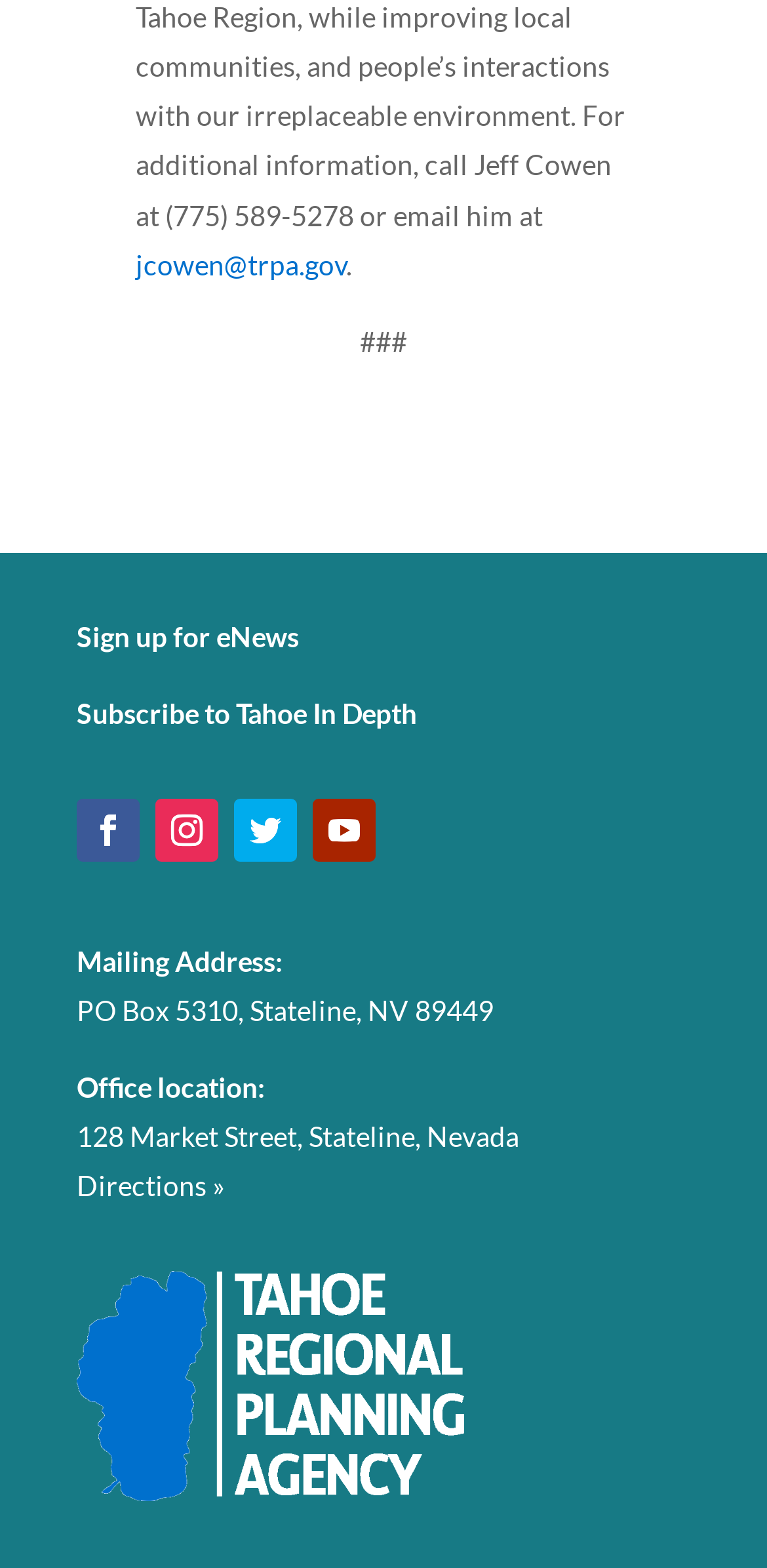Please determine the bounding box coordinates for the UI element described as: "Sign up for eNews".

[0.1, 0.395, 0.39, 0.417]